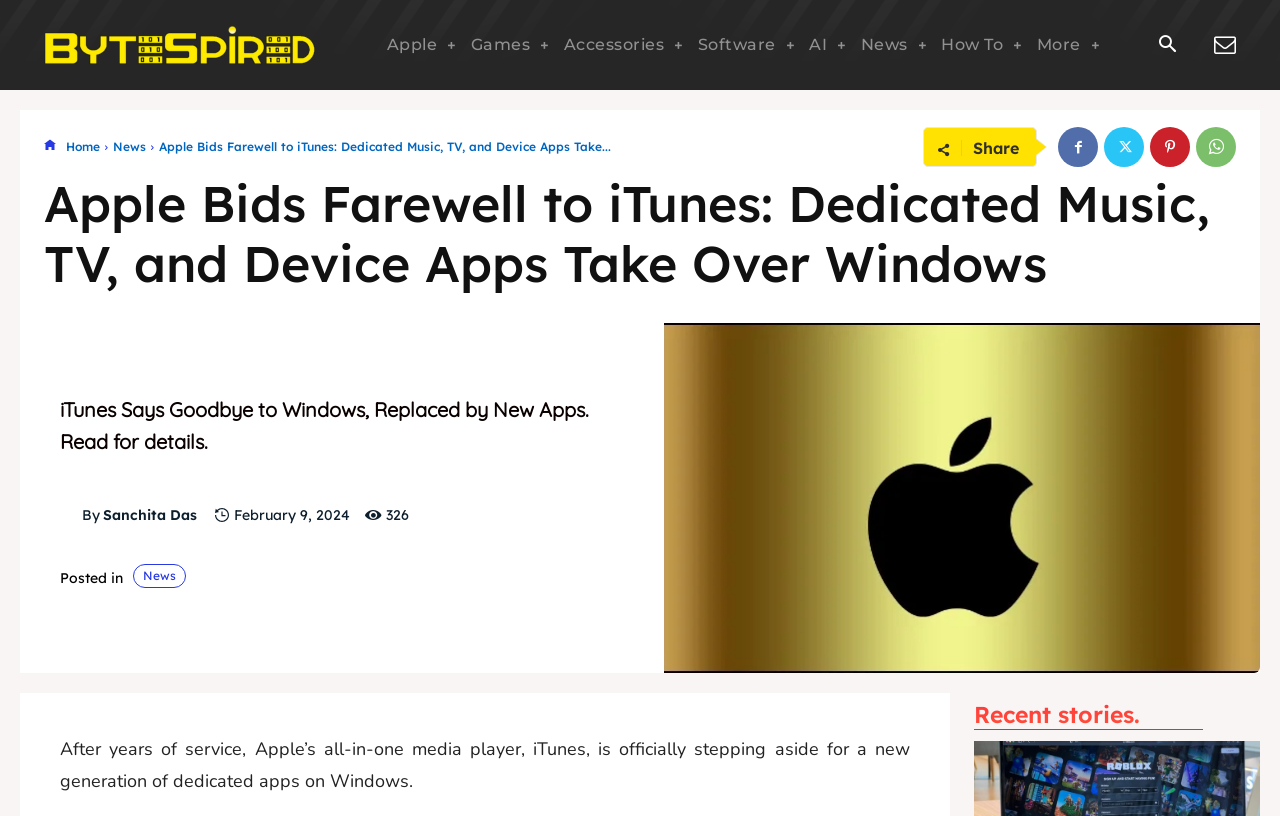Please identify the bounding box coordinates of the element that needs to be clicked to perform the following instruction: "Read the news".

[0.673, 0.007, 0.728, 0.103]